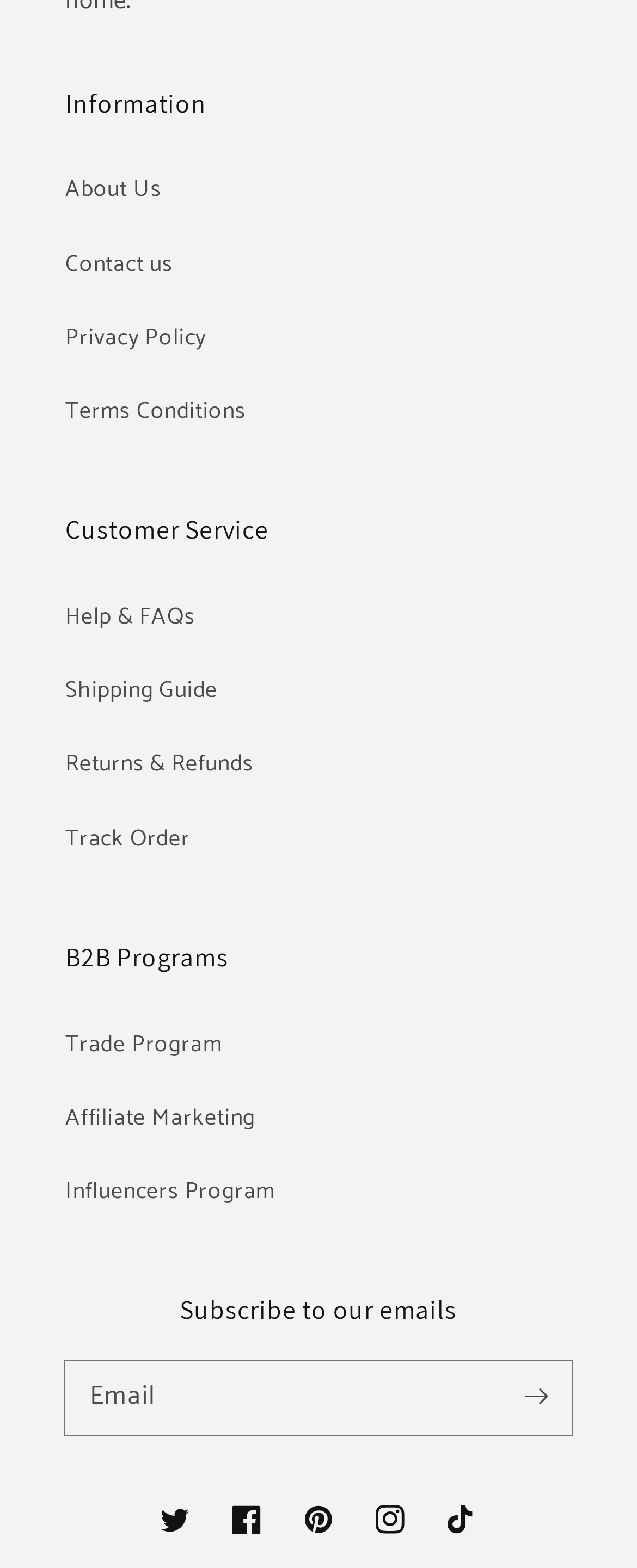Can you find the bounding box coordinates of the area I should click to execute the following instruction: "Visit Twitter page"?

[0.218, 0.946, 0.331, 0.992]